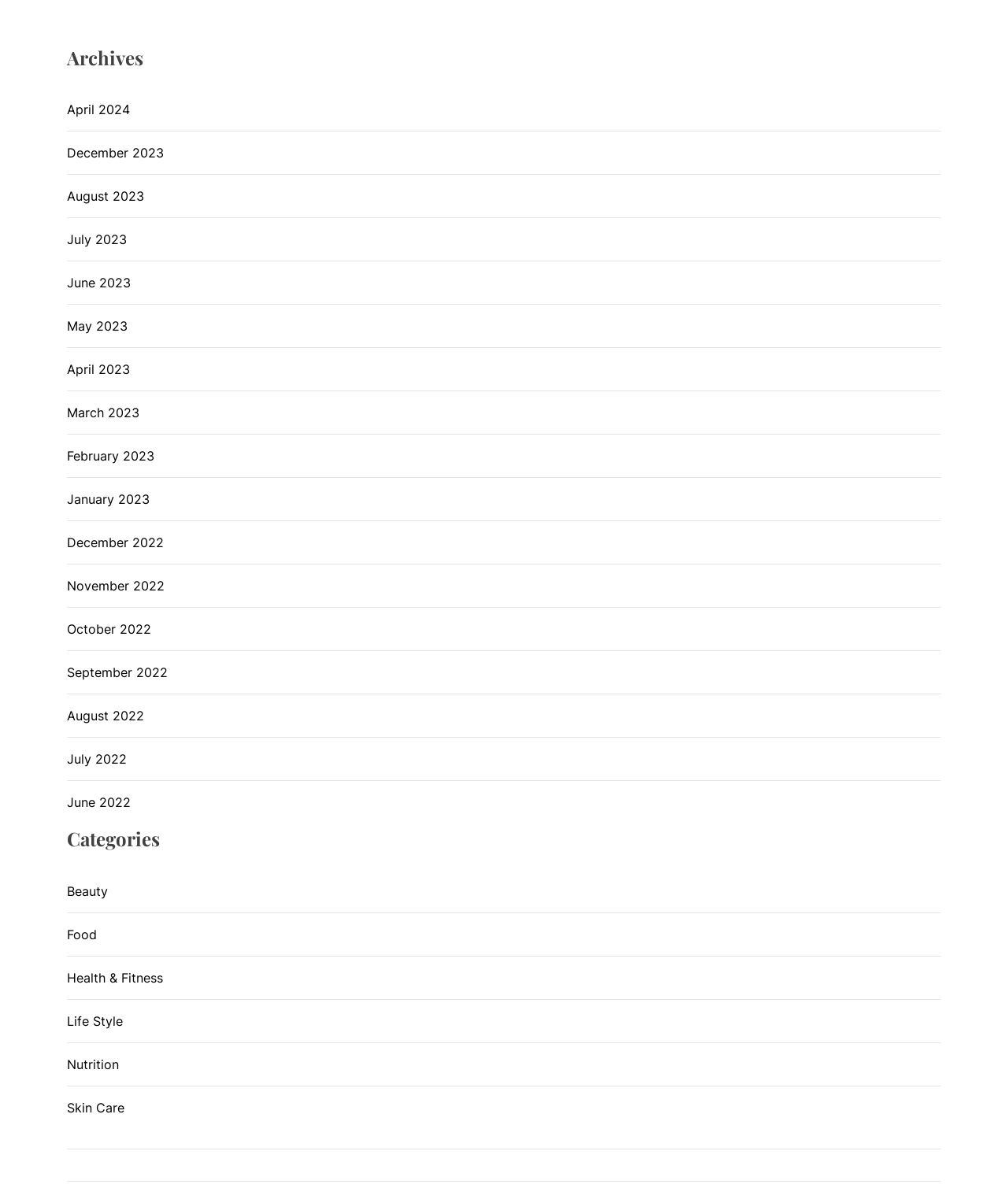Given the content of the image, can you provide a detailed answer to the question?
How many categories are listed on the webpage?

I counted the number of links under the 'Categories' heading, and there are 6 links, each representing a category such as 'Beauty', 'Food', etc.